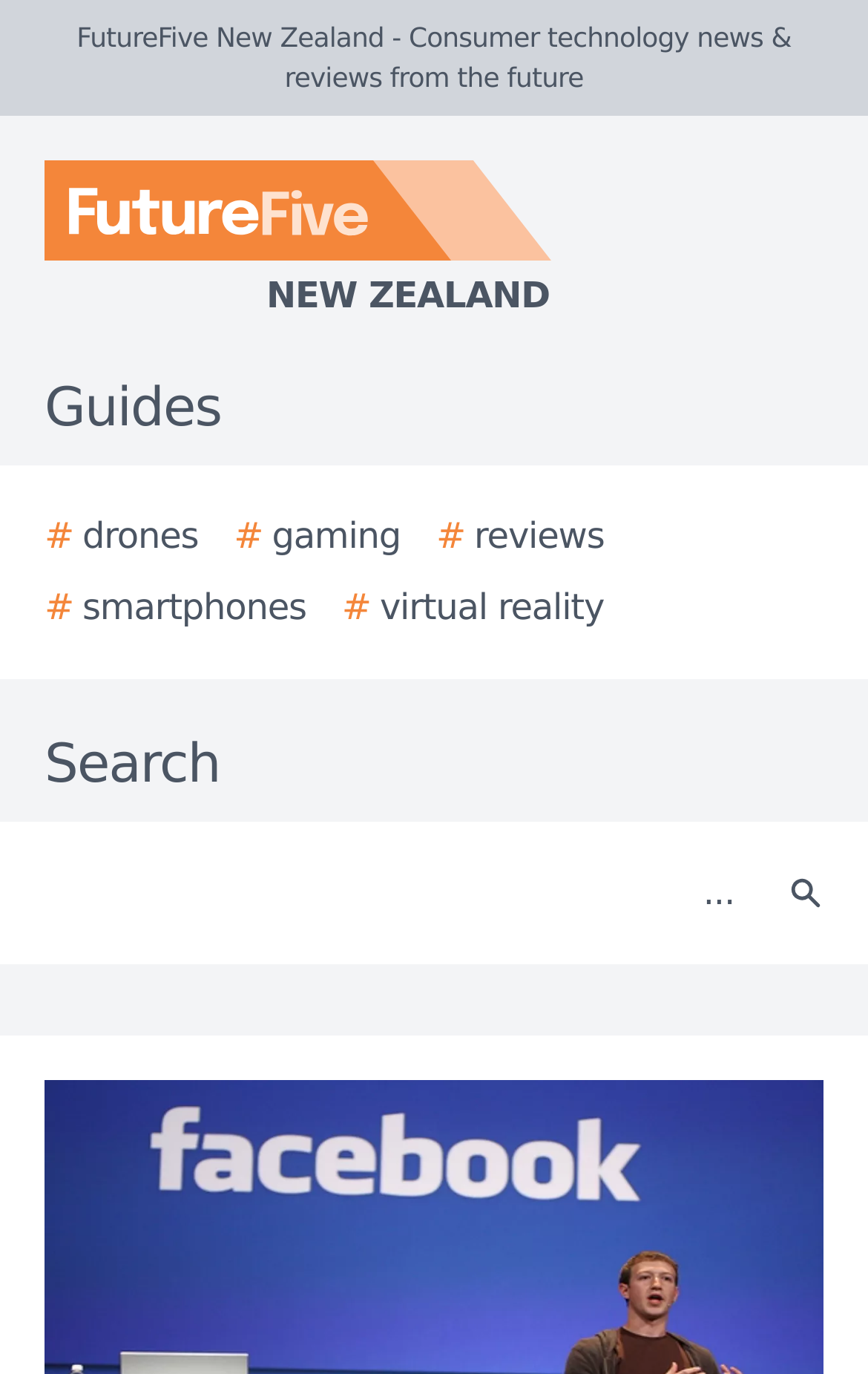How many images are present on the webpage?
Identify the answer in the screenshot and reply with a single word or phrase.

2